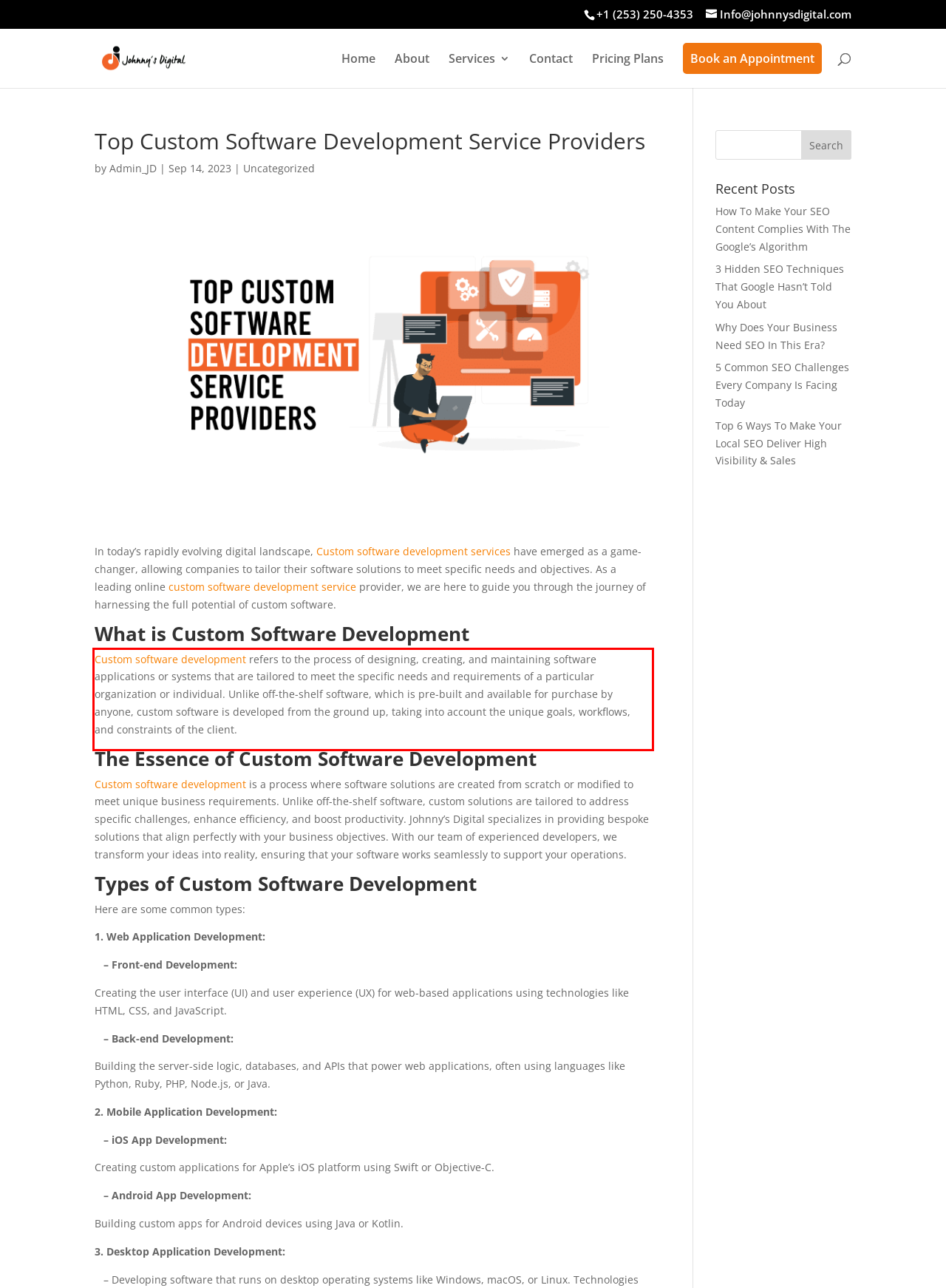Within the screenshot of the webpage, there is a red rectangle. Please recognize and generate the text content inside this red bounding box.

Custom software development refers to the process of designing, creating, and maintaining software applications or systems that are tailored to meet the specific needs and requirements of a particular organization or individual. Unlike off-the-shelf software, which is pre-built and available for purchase by anyone, custom software is developed from the ground up, taking into account the unique goals, workflows, and constraints of the client.